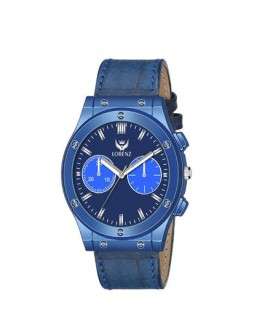What is the price of the watch?
Could you please answer the question thoroughly and with as much detail as possible?

The caption clearly mentions that the watch is 'priced at ₹4,499.00', which provides the exact price of the watch.